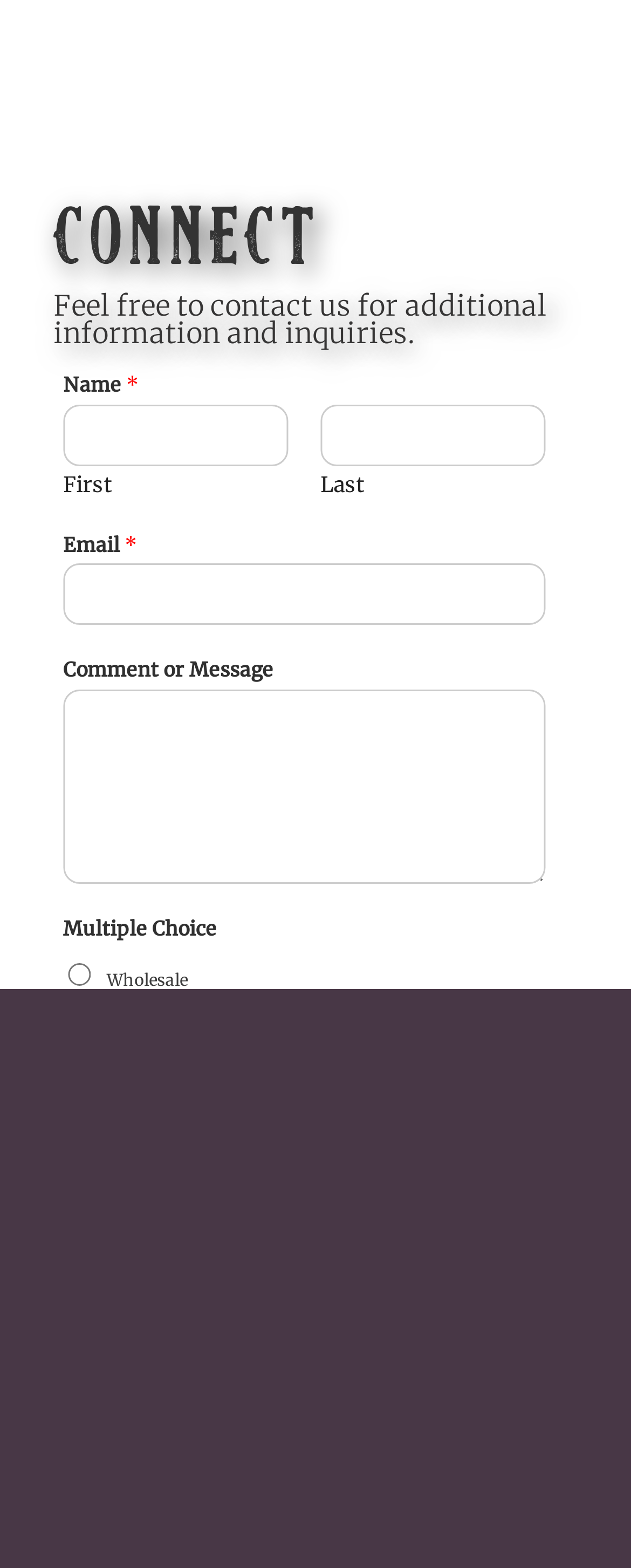What is the function of the button at the bottom of the form?
Craft a detailed and extensive response to the question.

The button at the bottom of the form is labeled 'SUBMIT', indicating that it is used to submit the form data to the website owners or administrators. Once clicked, the form data will be sent, and the user's inquiry or message will be processed.